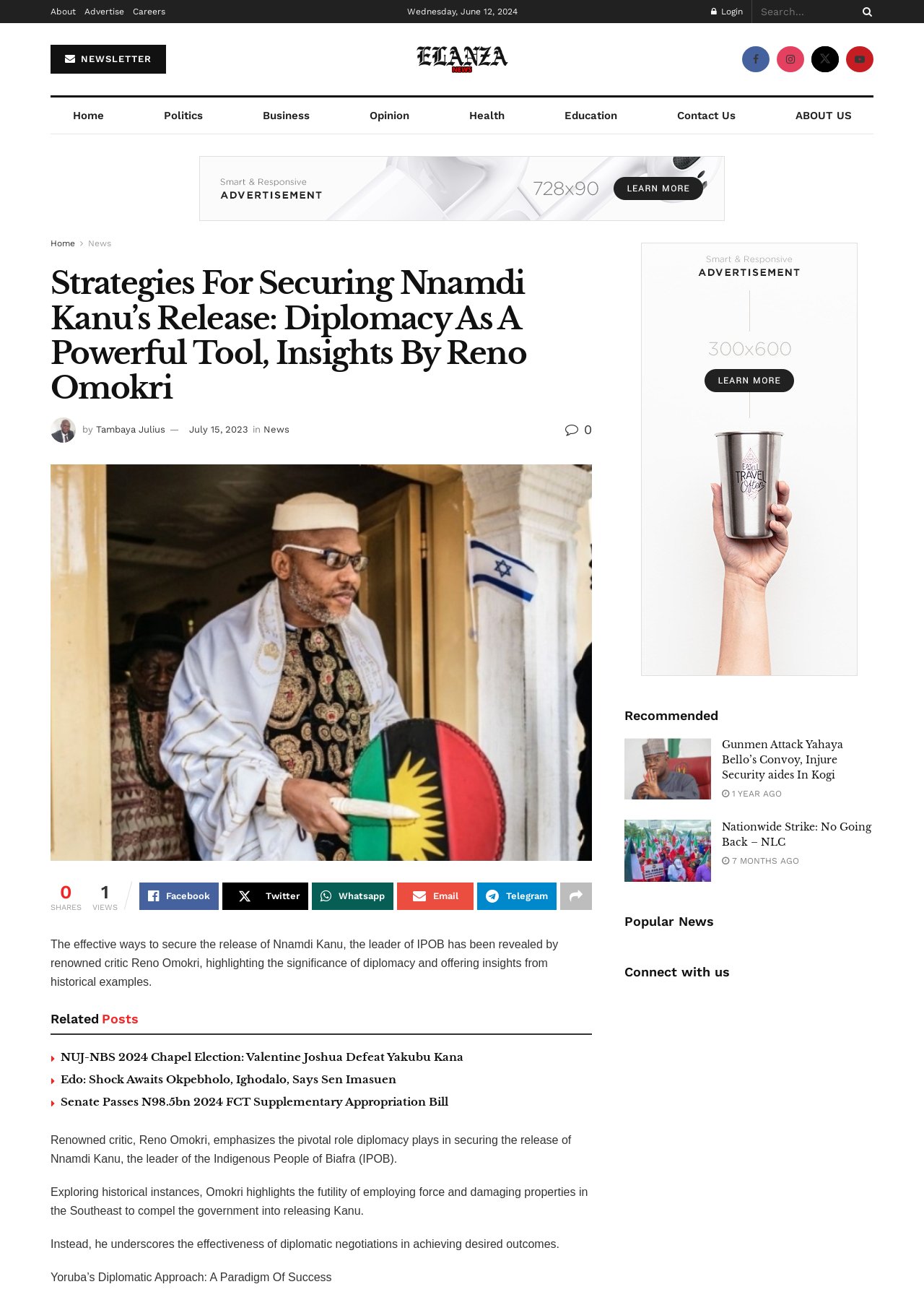Who wrote the news article?
Kindly answer the question with as much detail as you can.

I found the author of the news article by looking at the image and text elements near the top of the webpage, where it says 'by Tambaya Julius'.